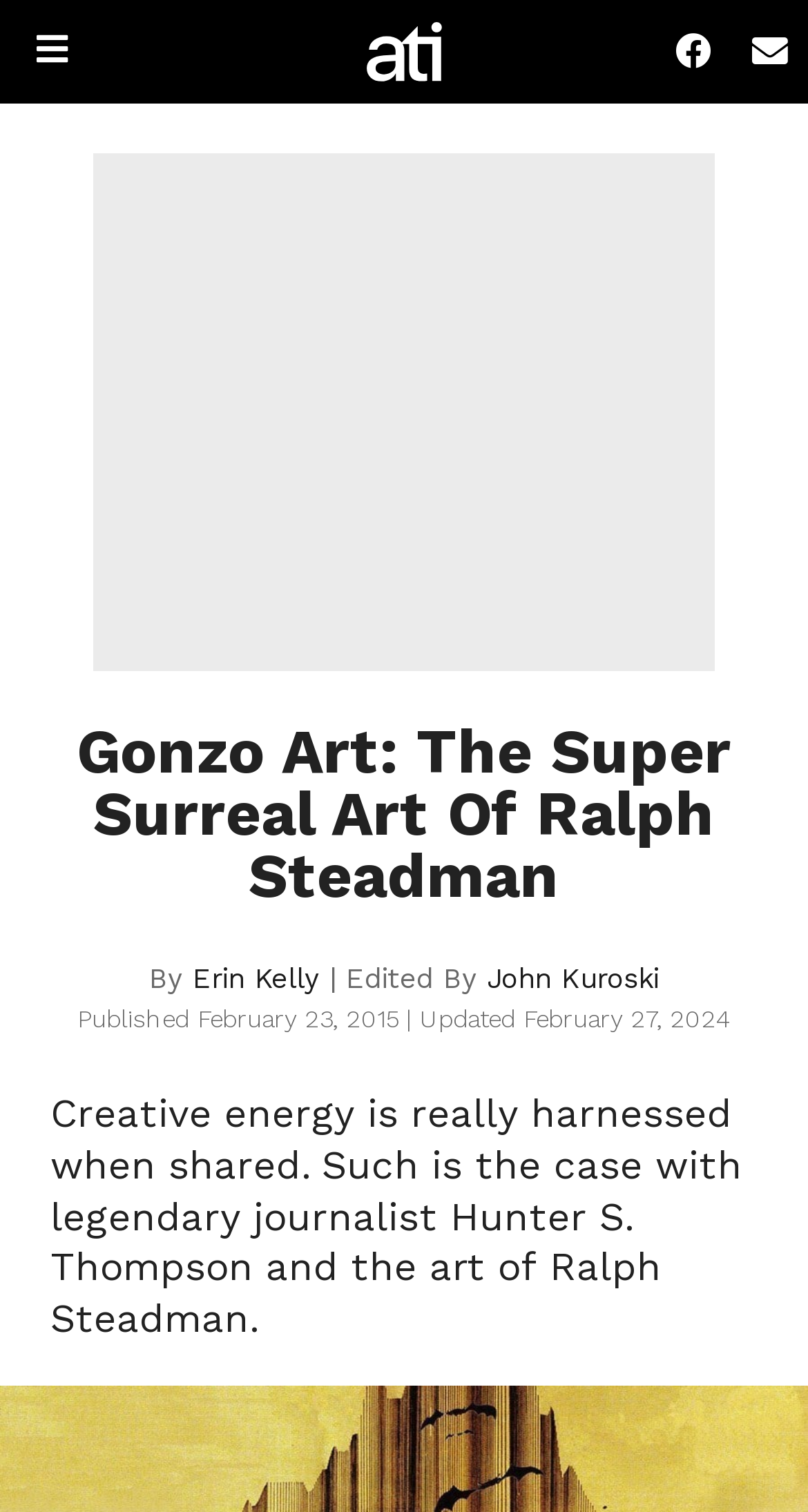Please provide the main heading of the webpage content.

Gonzo Art: The Super Surreal Art Of Ralph Steadman